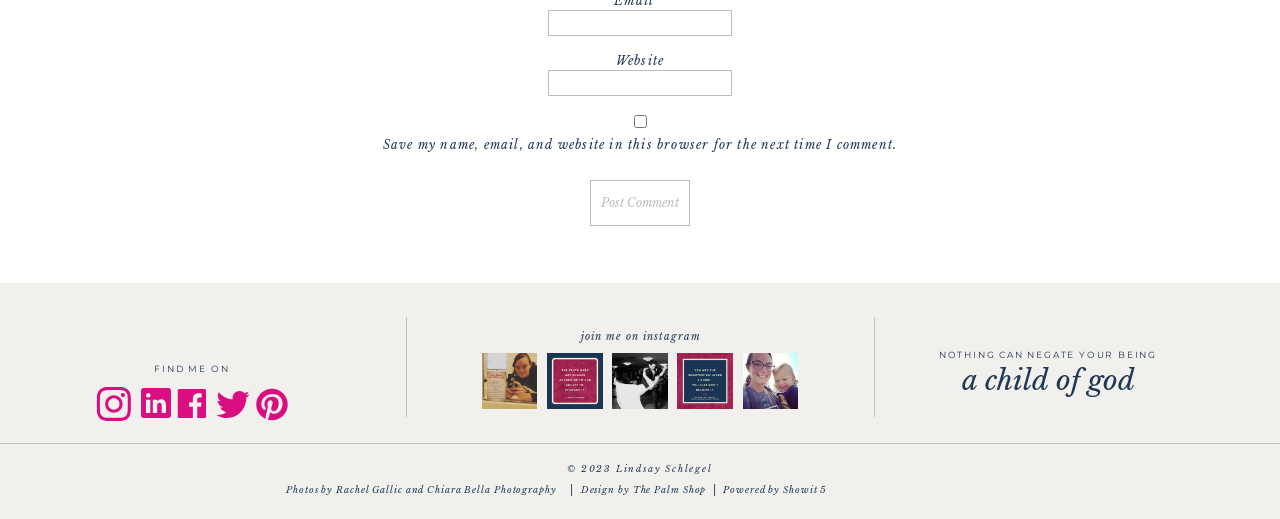Use the information in the screenshot to answer the question comprehensively: What is the copyright year of the webpage?

The webpage has a copyright notice at the bottom with the year '2023', which indicates that the webpage's content is copyrighted as of that year.